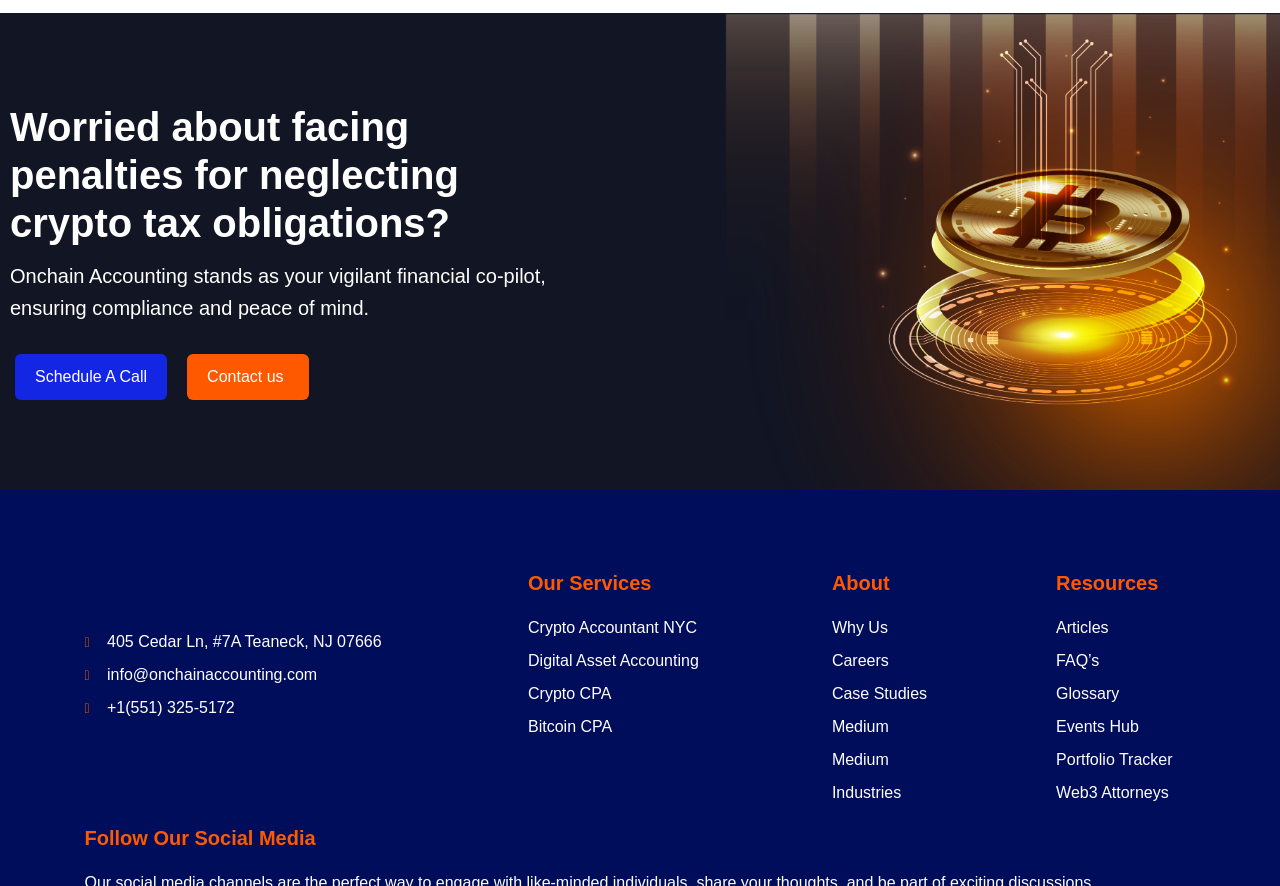What resources are available on the website?
Based on the screenshot, answer the question with a single word or phrase.

Articles, FAQ, Glossary, etc.